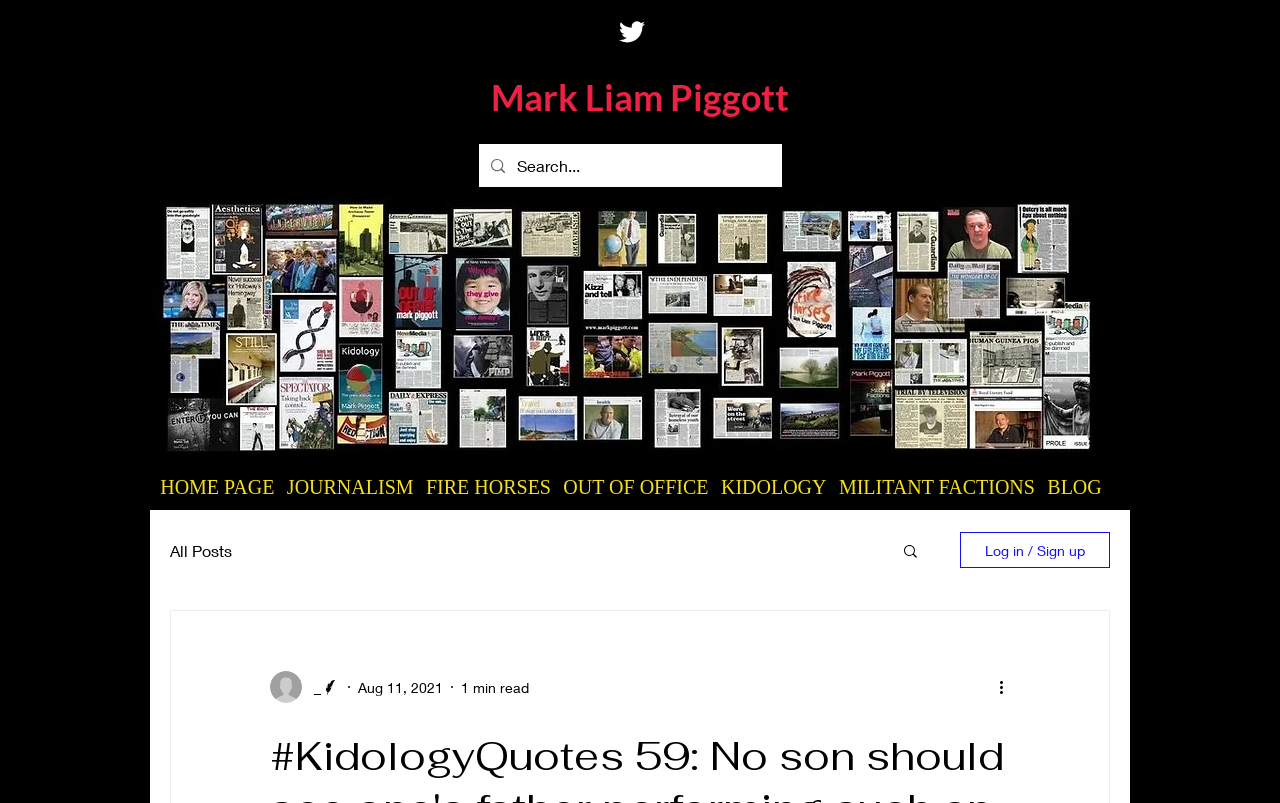Please determine the headline of the webpage and provide its content.

Mark Liam Piggott